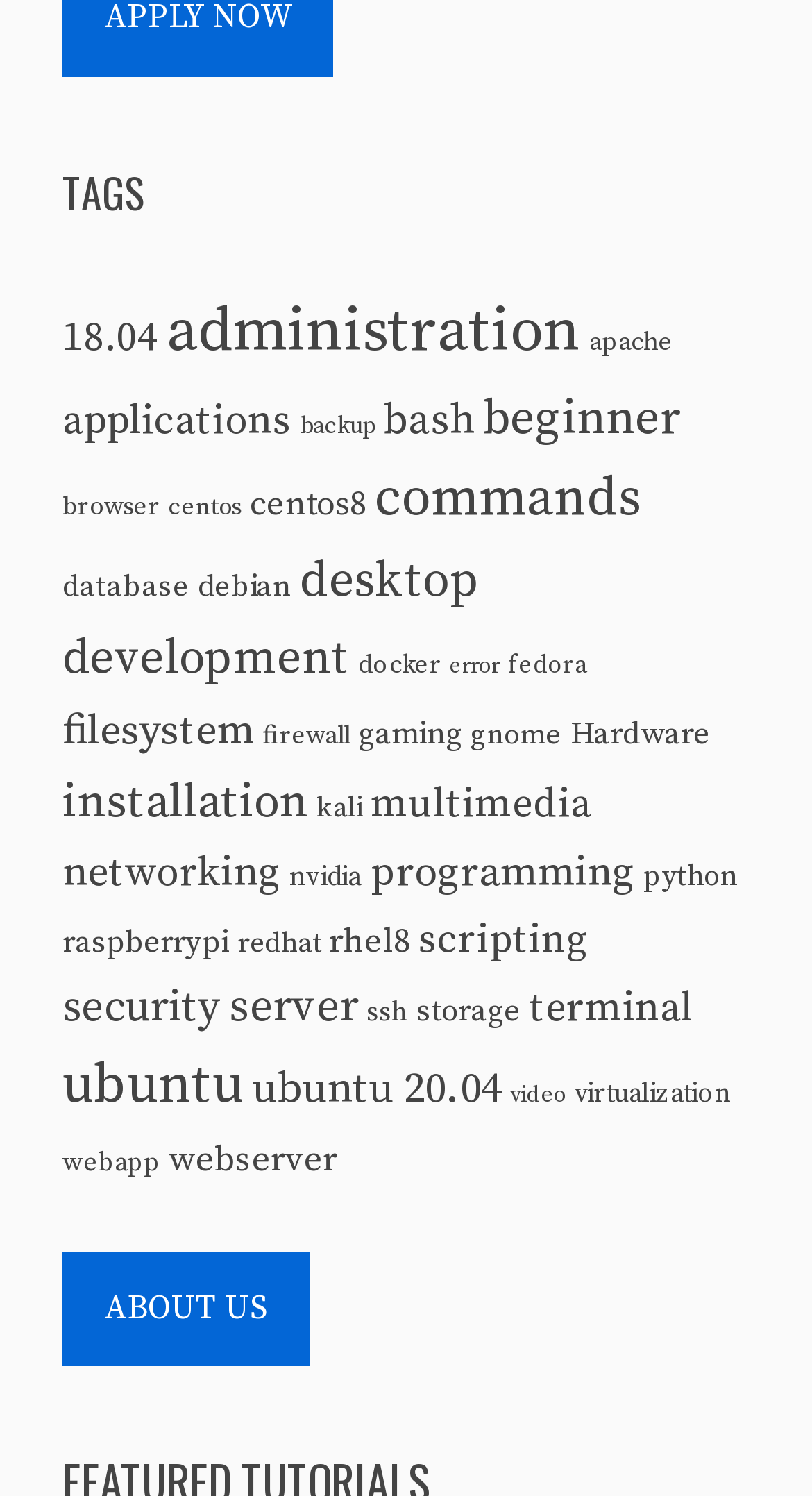Determine the bounding box coordinates for the region that must be clicked to execute the following instruction: "Learn about 'bash' commands".

[0.472, 0.263, 0.585, 0.299]